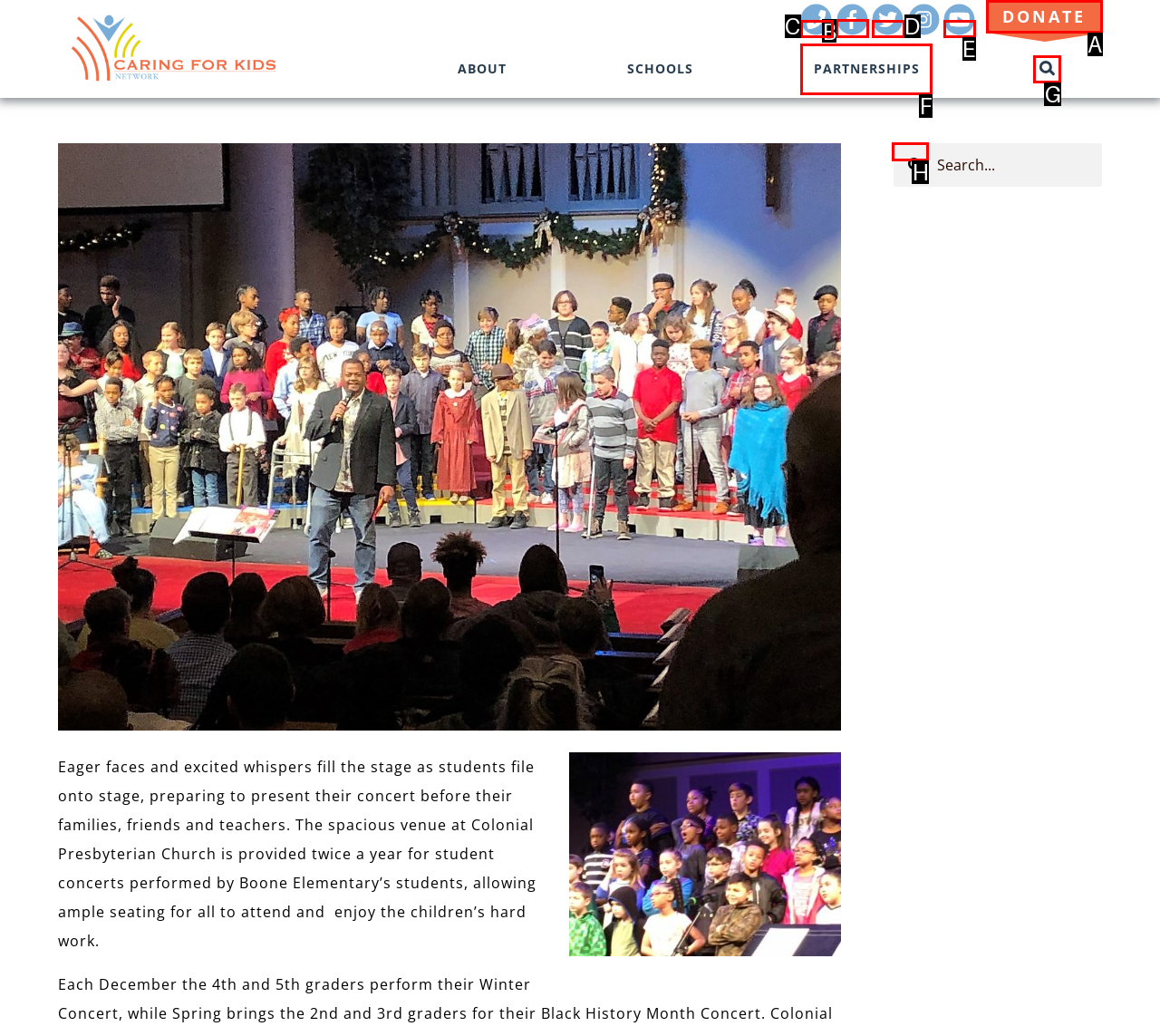Among the marked elements in the screenshot, which letter corresponds to the UI element needed for the task: Visit the Facebook page?

B